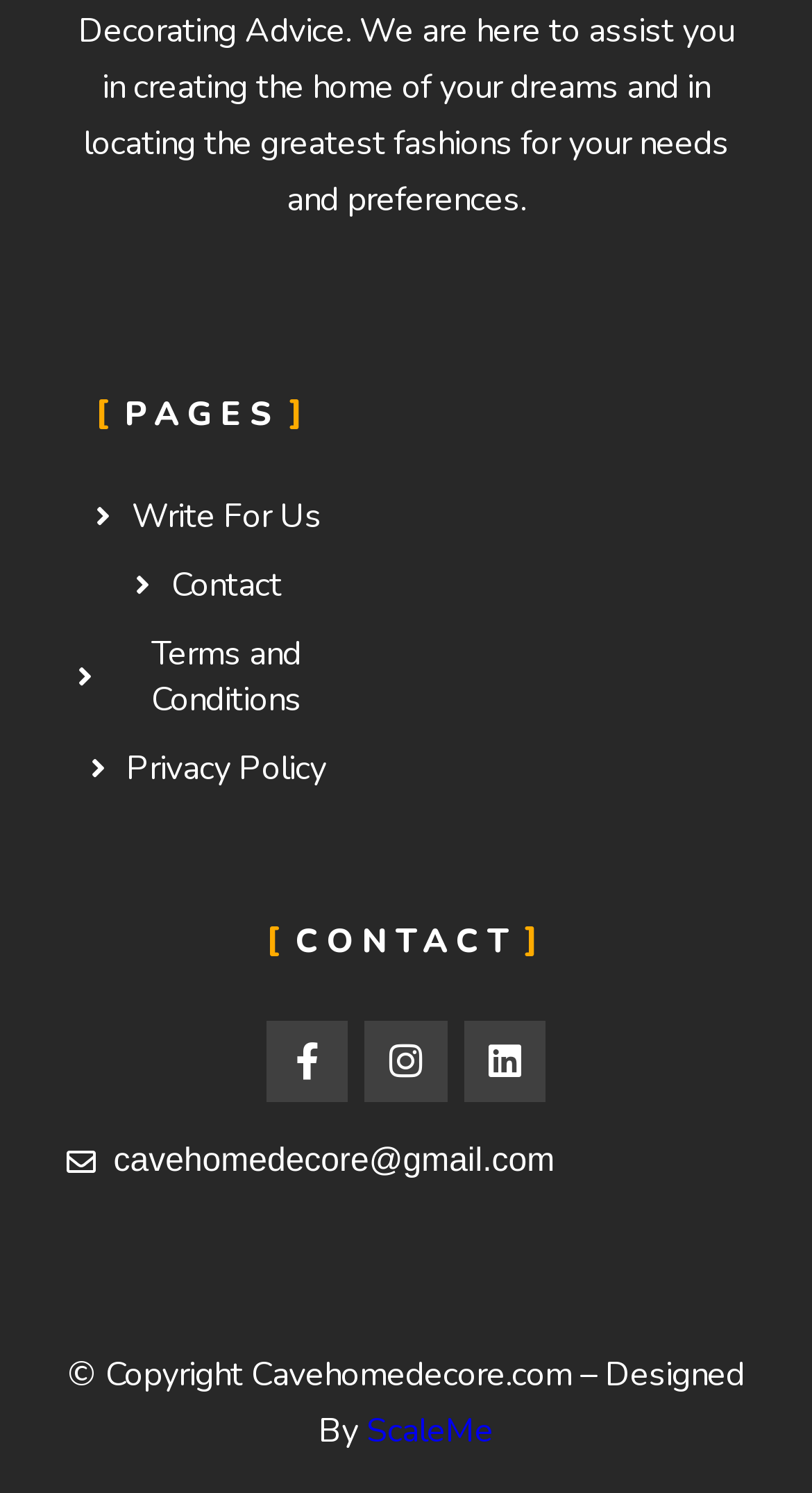Could you specify the bounding box coordinates for the clickable section to complete the following instruction: "Explore the tags section"?

None